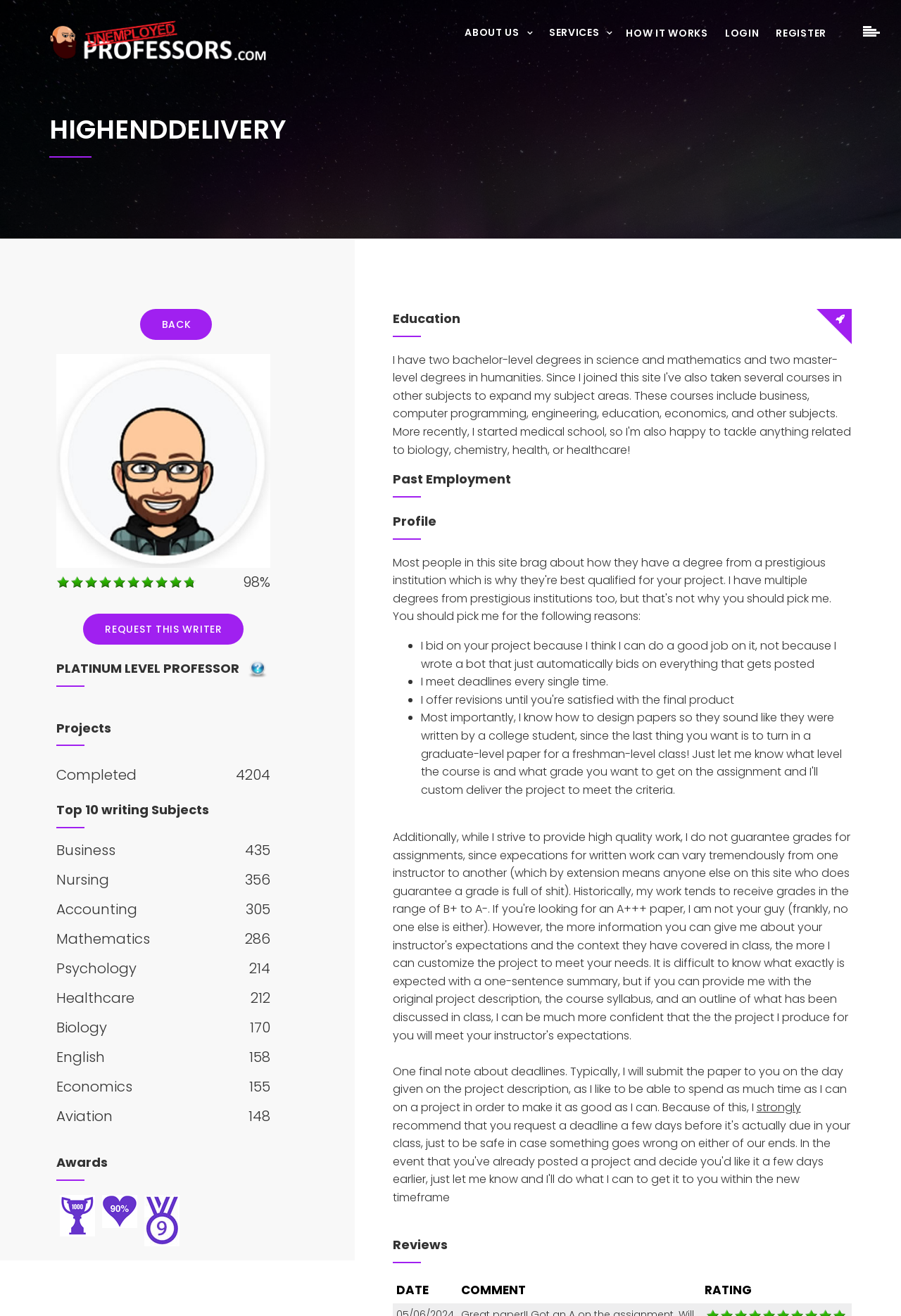Could you find the bounding box coordinates of the clickable area to complete this instruction: "Click on the 'ABOUT US' link"?

[0.503, 0.02, 0.597, 0.028]